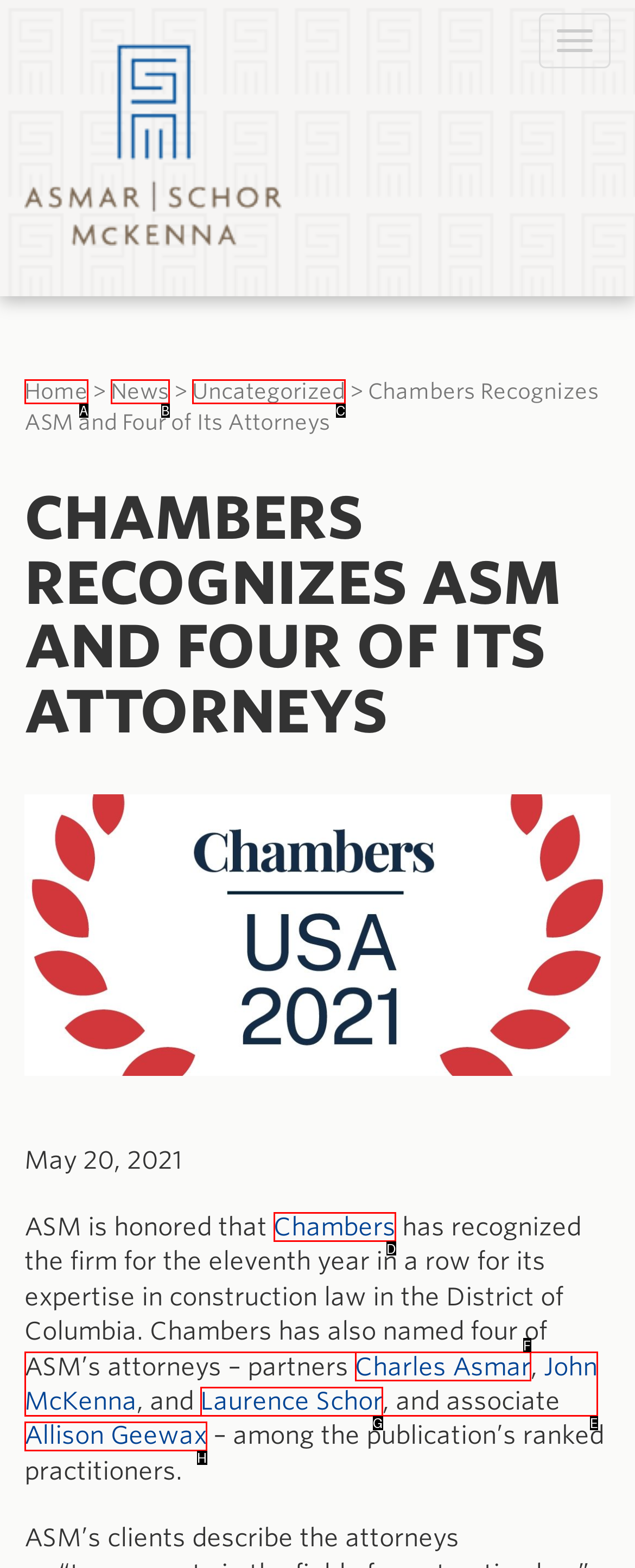Based on the description: Allison Geewax, find the HTML element that matches it. Provide your answer as the letter of the chosen option.

H